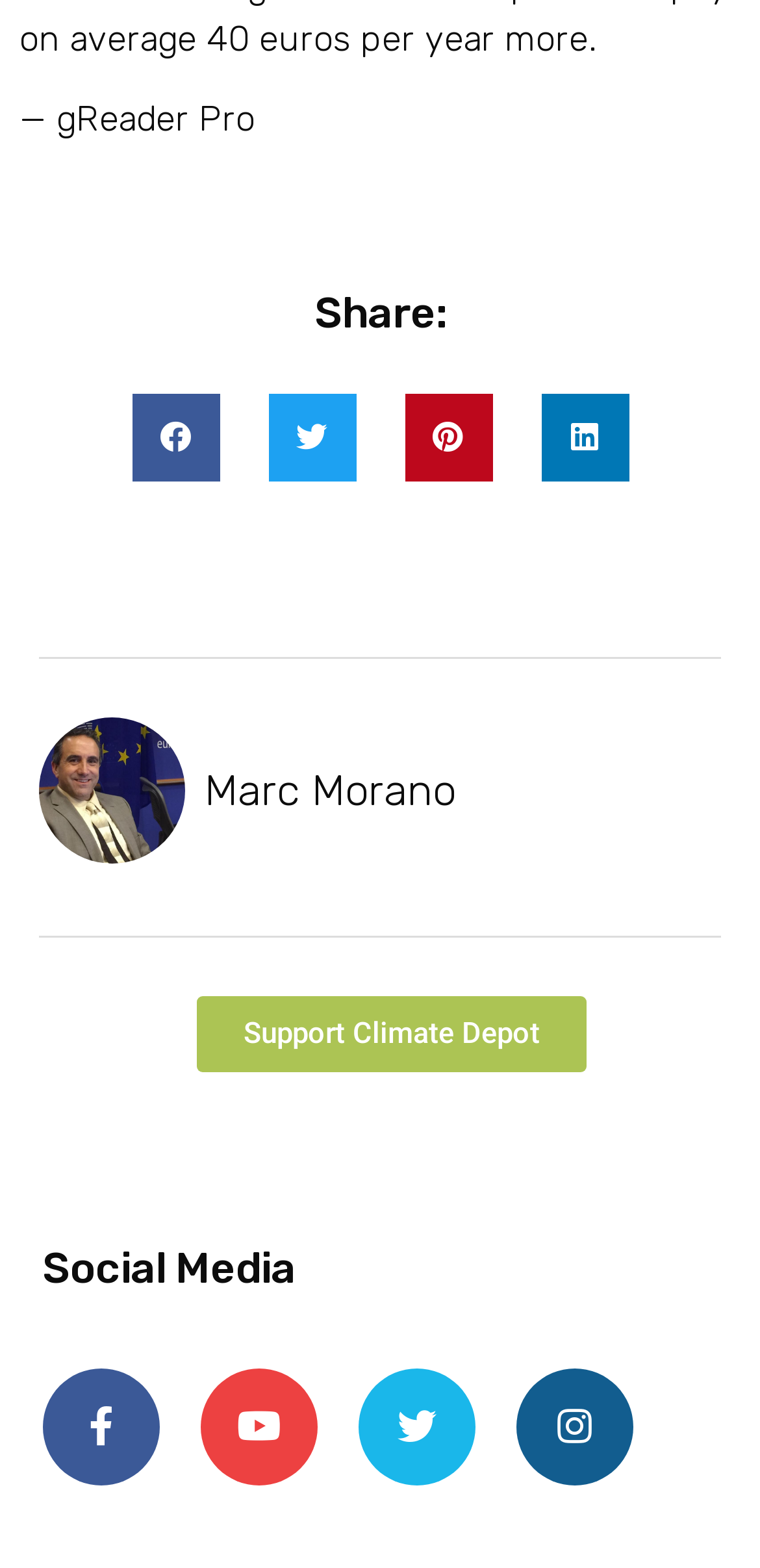Can you pinpoint the bounding box coordinates for the clickable element required for this instruction: "Share on linkedin"? The coordinates should be four float numbers between 0 and 1, i.e., [left, top, right, bottom].

[0.712, 0.251, 0.827, 0.307]